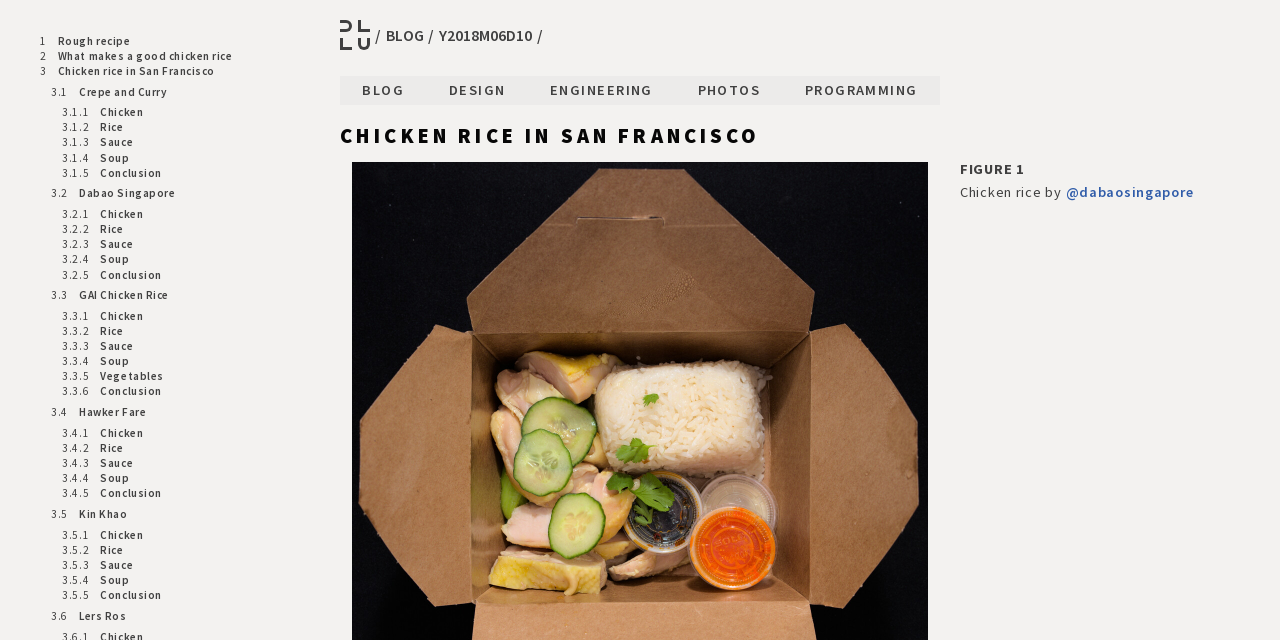How many chicken rice restaurants are reviewed on this webpage?
Refer to the image and give a detailed answer to the query.

By examining the links and sections on the webpage, I count six different chicken rice restaurants being reviewed: Crepe and Curry, Dabao Singapore, GAI Chicken Rice, Hawker Fare, Kin Khao, and Lers Ros.